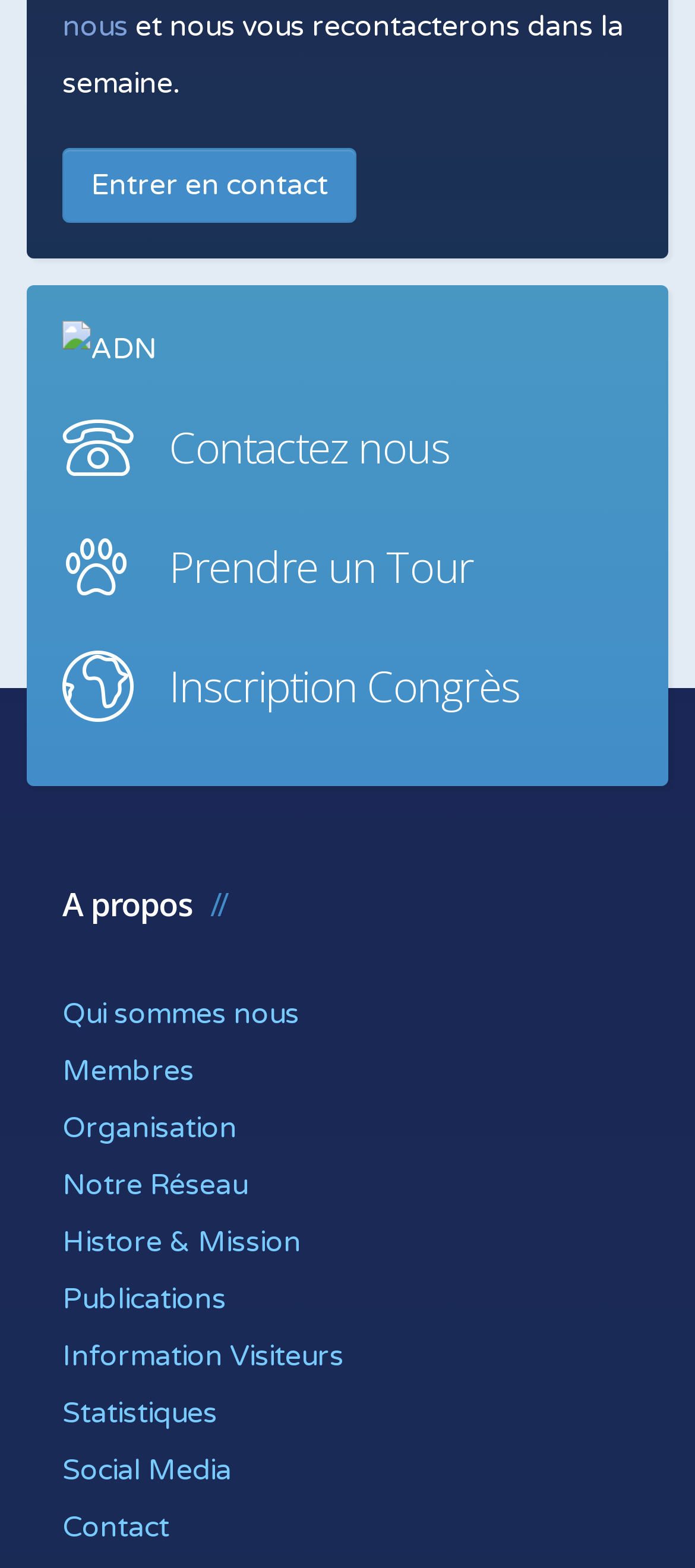Locate the bounding box coordinates of the UI element described by: "Publications". The bounding box coordinates should consist of four float numbers between 0 and 1, i.e., [left, top, right, bottom].

[0.09, 0.817, 0.326, 0.84]